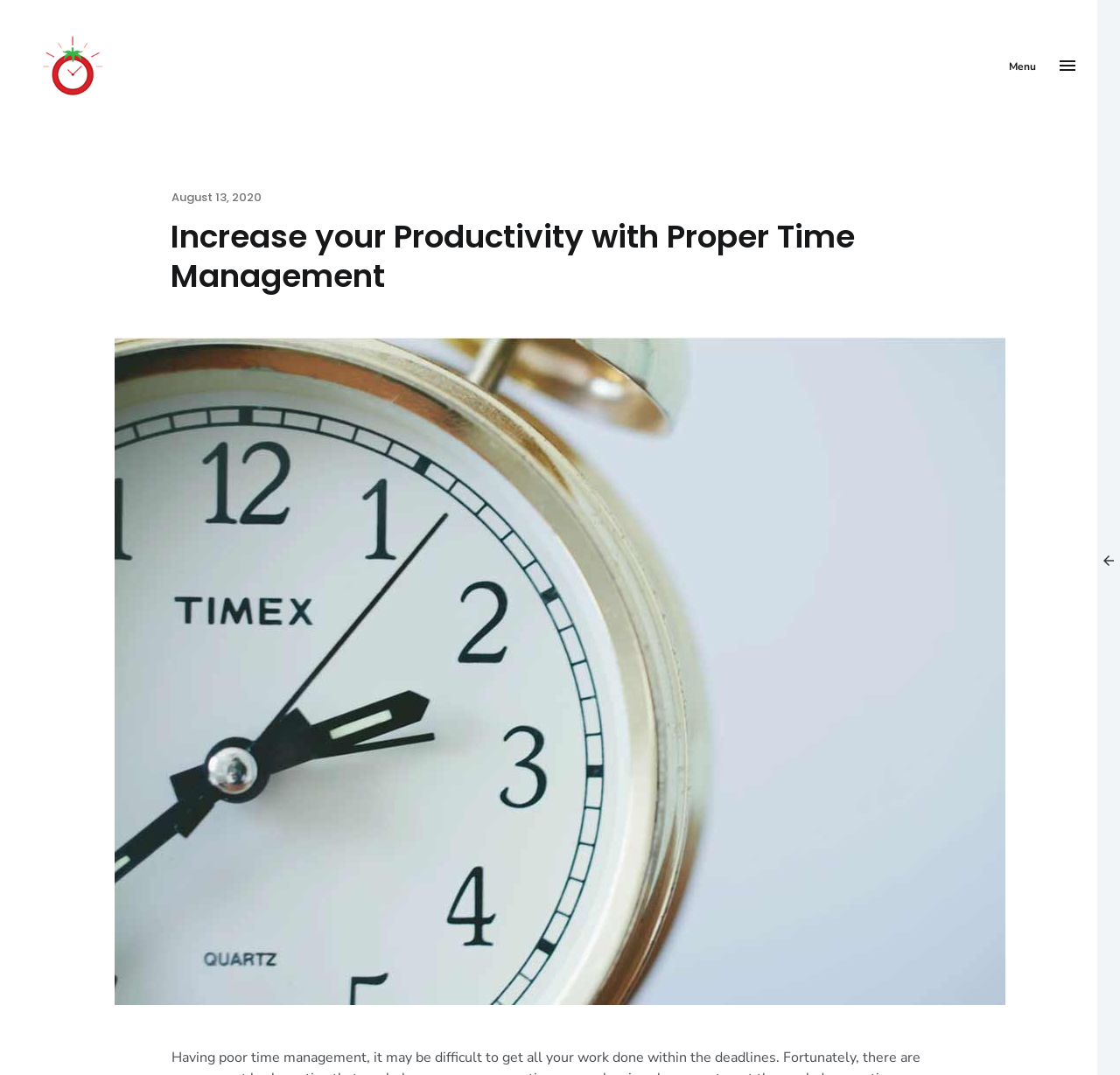Is the article a recent one?
Based on the image, answer the question with as much detail as possible.

I found the date of the article to be 'August 13, 2020', which is not a recent date, suggesting that the article is not a recent one.